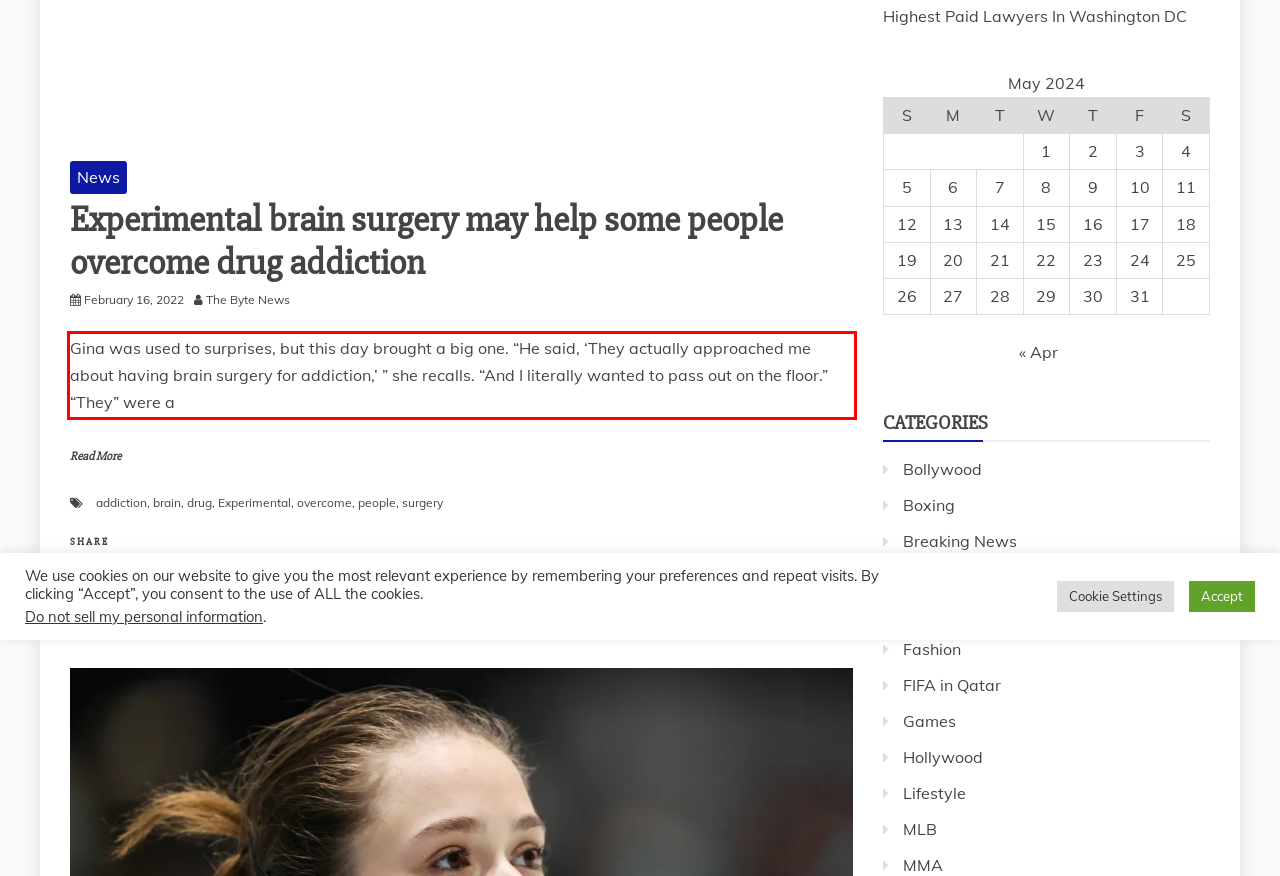Please examine the screenshot of the webpage and read the text present within the red rectangle bounding box.

Gina was used to surprises, but this day brought a big one. “He said, ‘They actually approached me about having brain surgery for addiction,’ ” she recalls. “And I literally wanted to pass out on the floor.” “They” were a